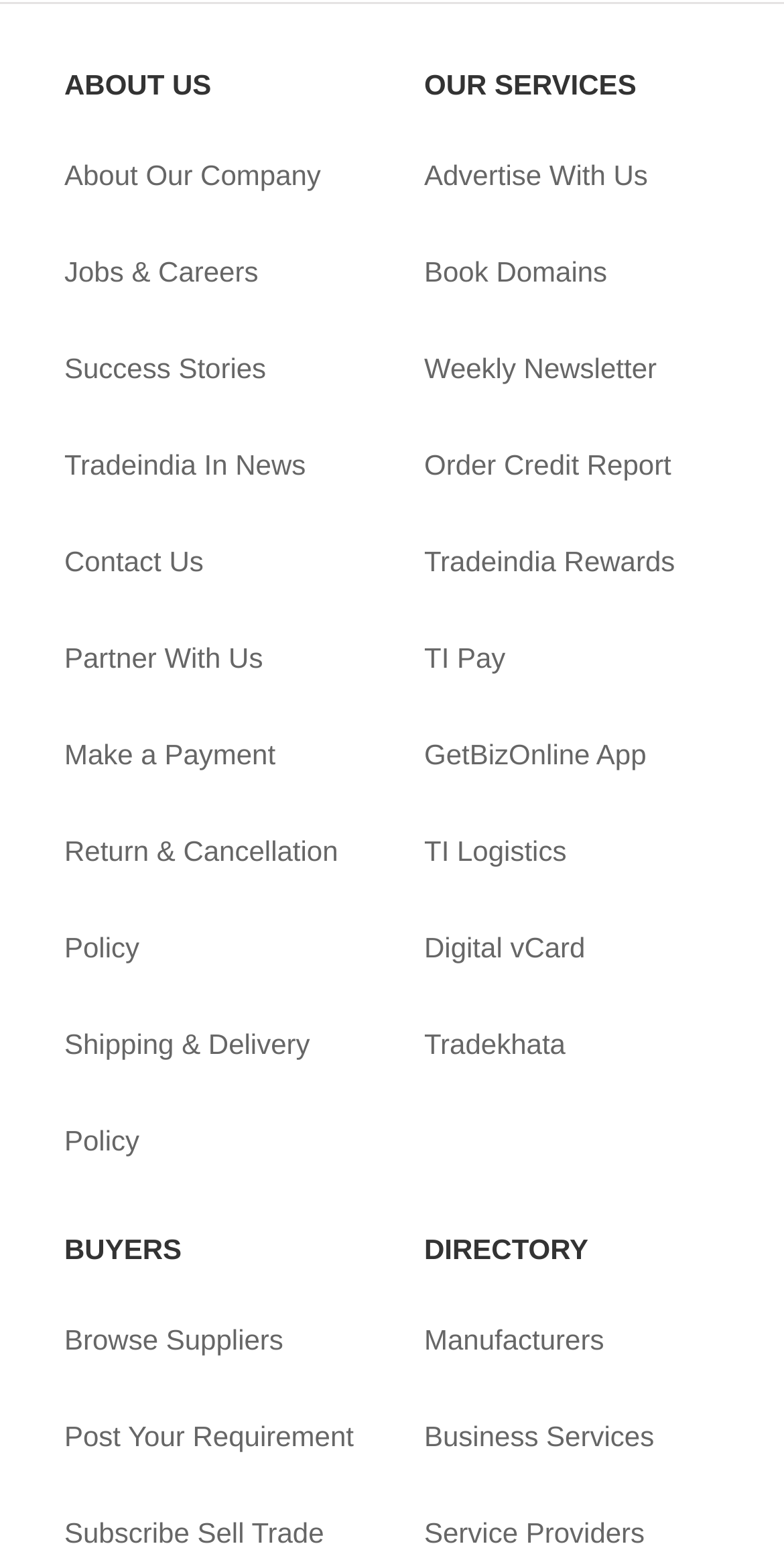Answer the question below with a single word or a brief phrase: 
What is the last link under 'Our Services'?

Tradekhata